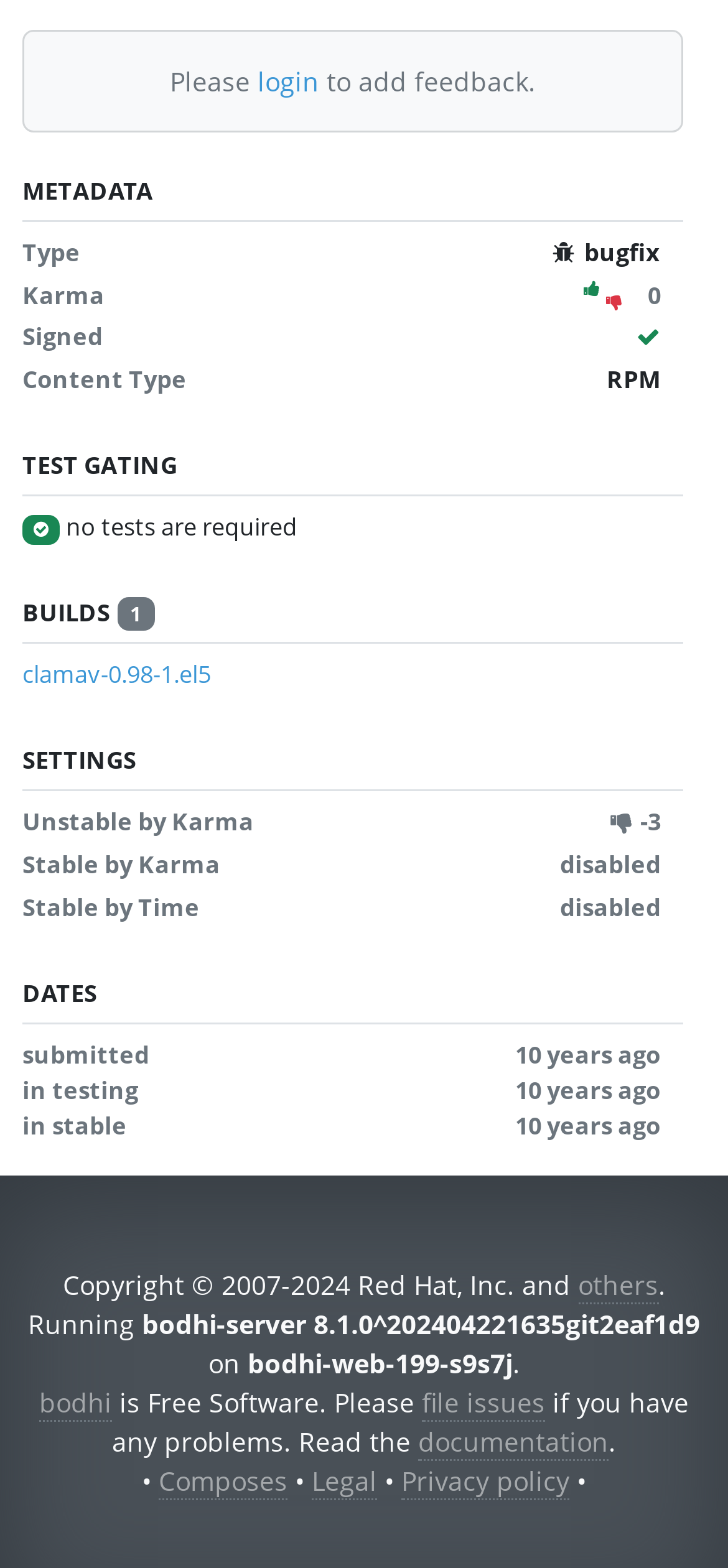When was the update submitted?
Please provide a detailed and thorough answer to the question.

The submission date and time of the update is mentioned as '2013-10-06 16:59:26 (UTC)' on the webpage, which is located under the 'DATES' section.